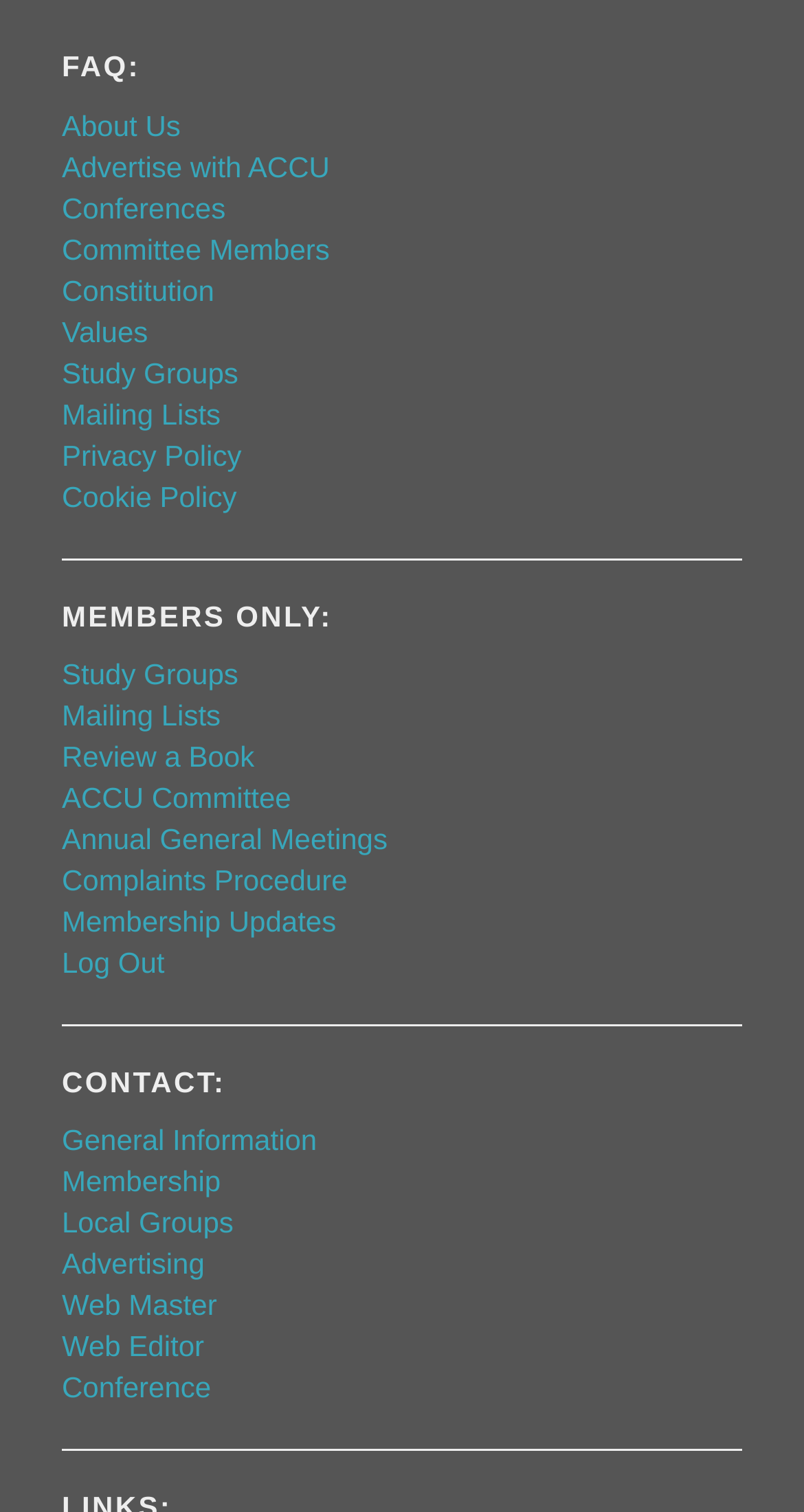Identify the bounding box coordinates for the UI element described as follows: "Advertising". Ensure the coordinates are four float numbers between 0 and 1, formatted as [left, top, right, bottom].

[0.077, 0.825, 0.255, 0.847]